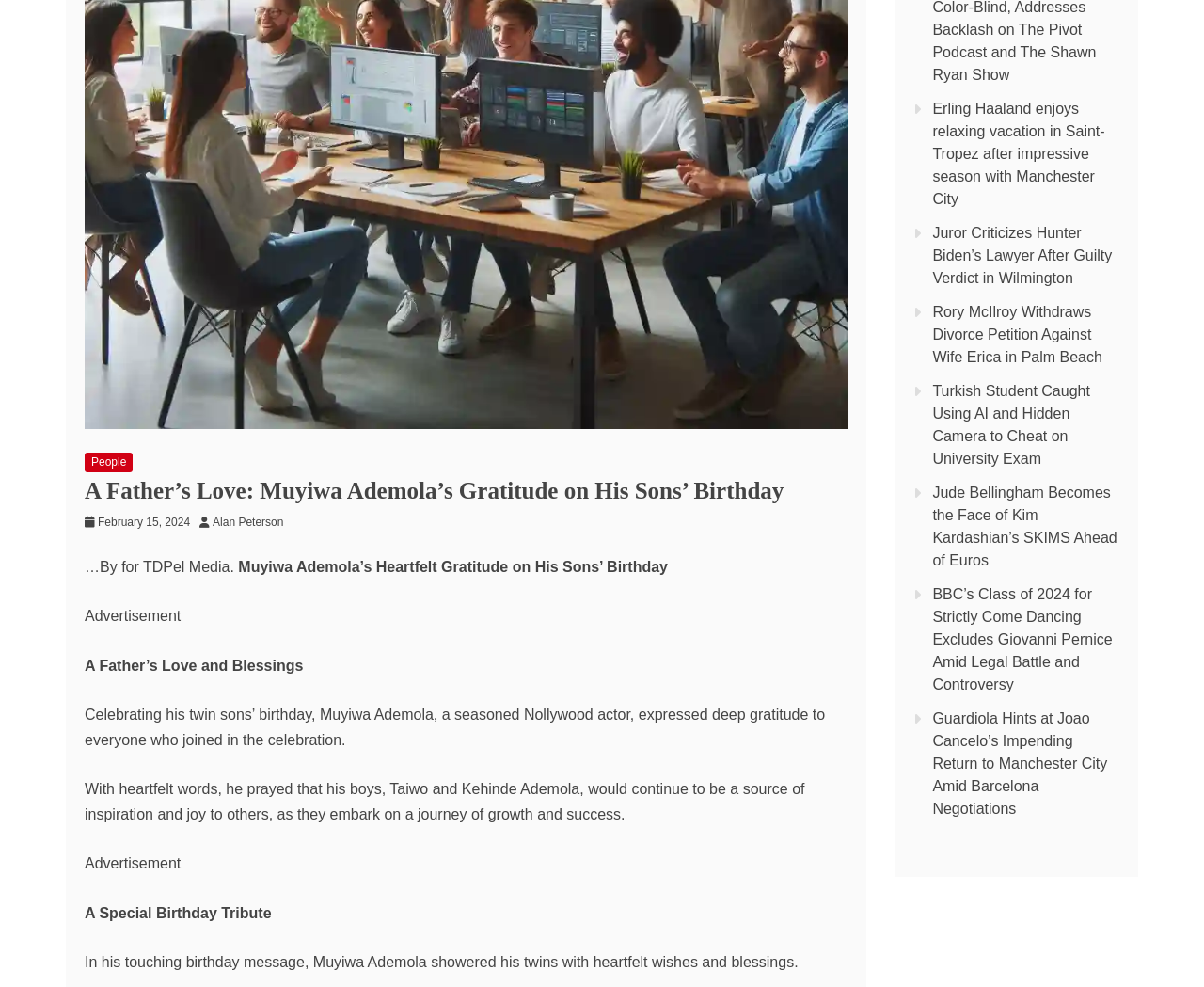Bounding box coordinates are specified in the format (top-left x, top-left y, bottom-right x, bottom-right y). All values are floating point numbers bounded between 0 and 1. Please provide the bounding box coordinate of the region this sentence describes: Alan Peterson

[0.177, 0.522, 0.243, 0.535]